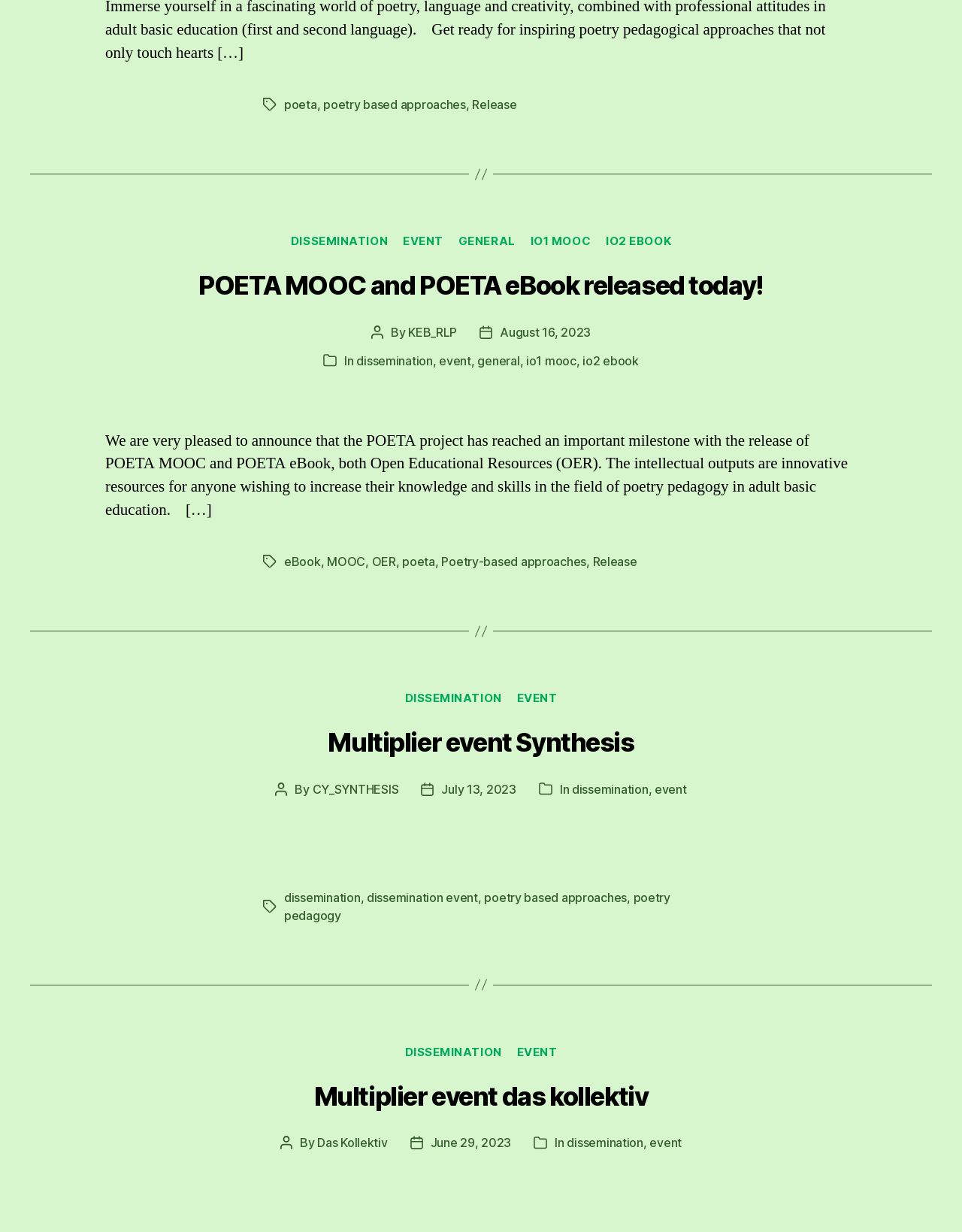Who is the author of the second article?
Identify the answer in the screenshot and reply with a single word or phrase.

CY_SYNTHESIS